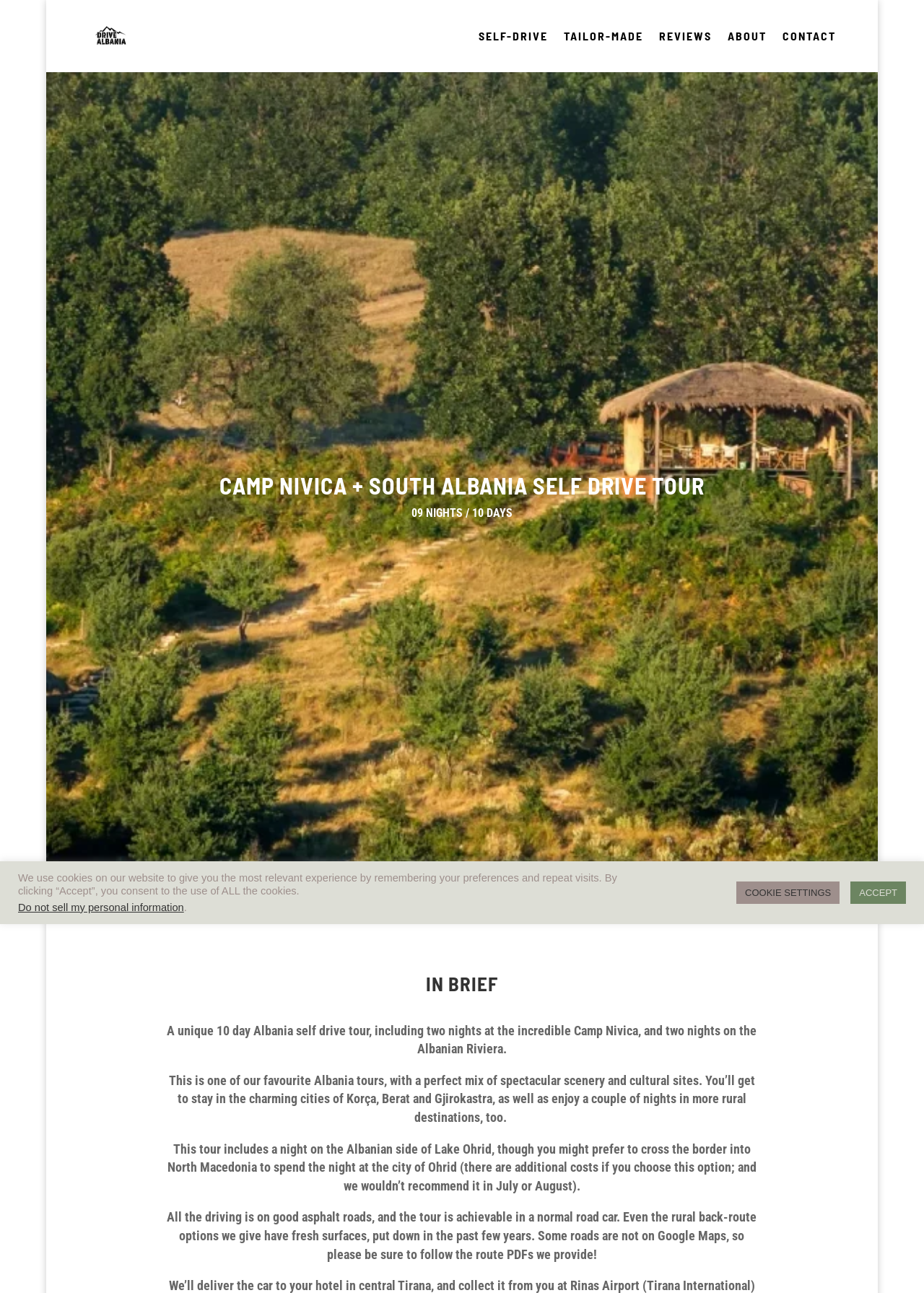Can you find the bounding box coordinates for the element that needs to be clicked to execute this instruction: "Click on the 'ABOUT' link"? The coordinates should be given as four float numbers between 0 and 1, i.e., [left, top, right, bottom].

[0.788, 0.024, 0.83, 0.056]